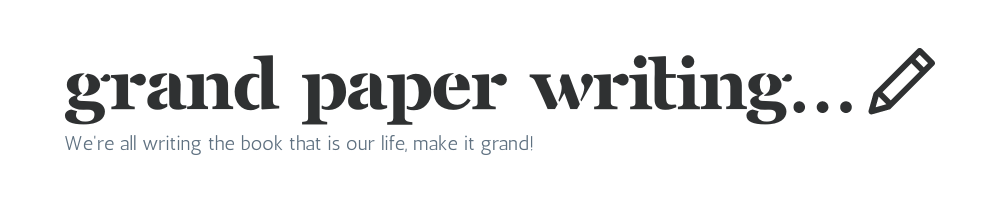What is the motivational sentiment of the tagline? Please answer the question using a single word or phrase based on the image.

Embracing personal narratives